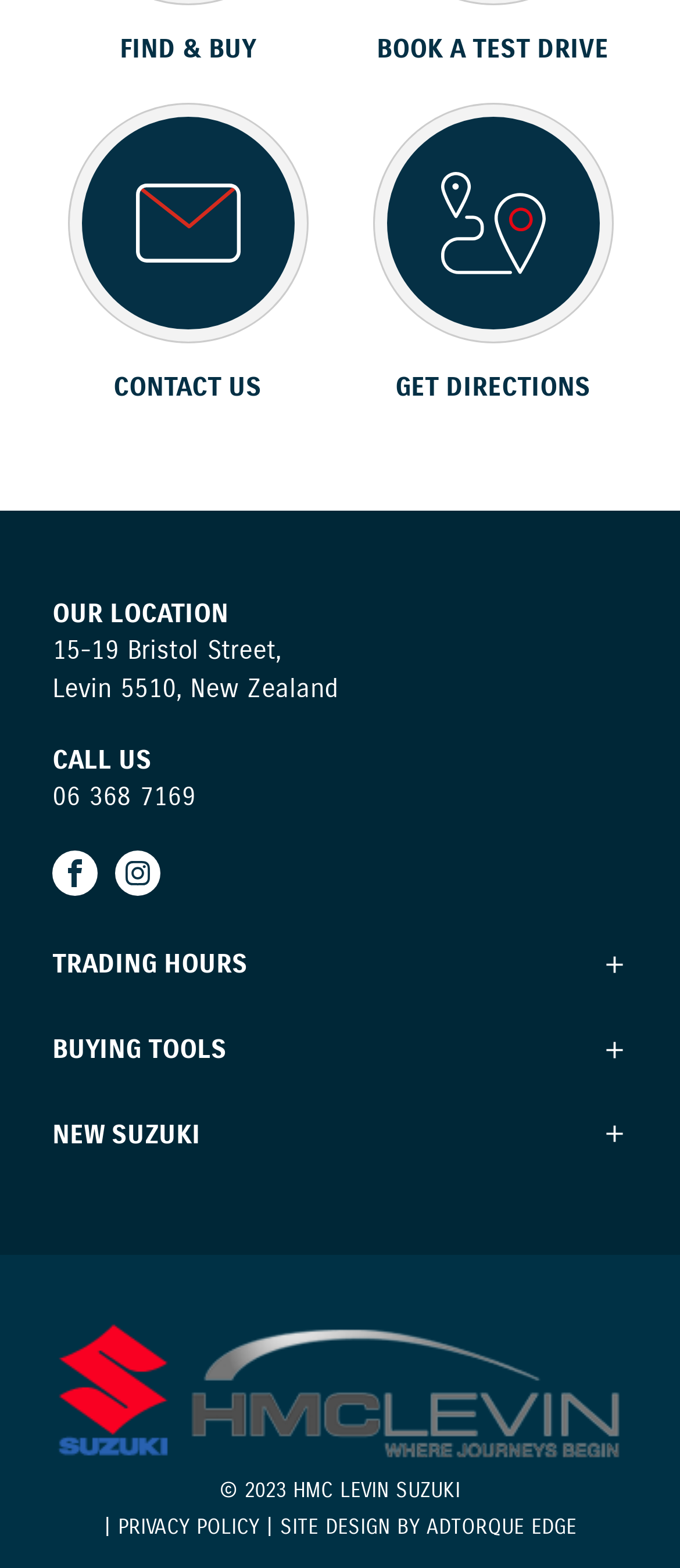Pinpoint the bounding box coordinates of the element that must be clicked to accomplish the following instruction: "Call 06 368 7169". The coordinates should be in the format of four float numbers between 0 and 1, i.e., [left, top, right, bottom].

[0.077, 0.498, 0.287, 0.518]